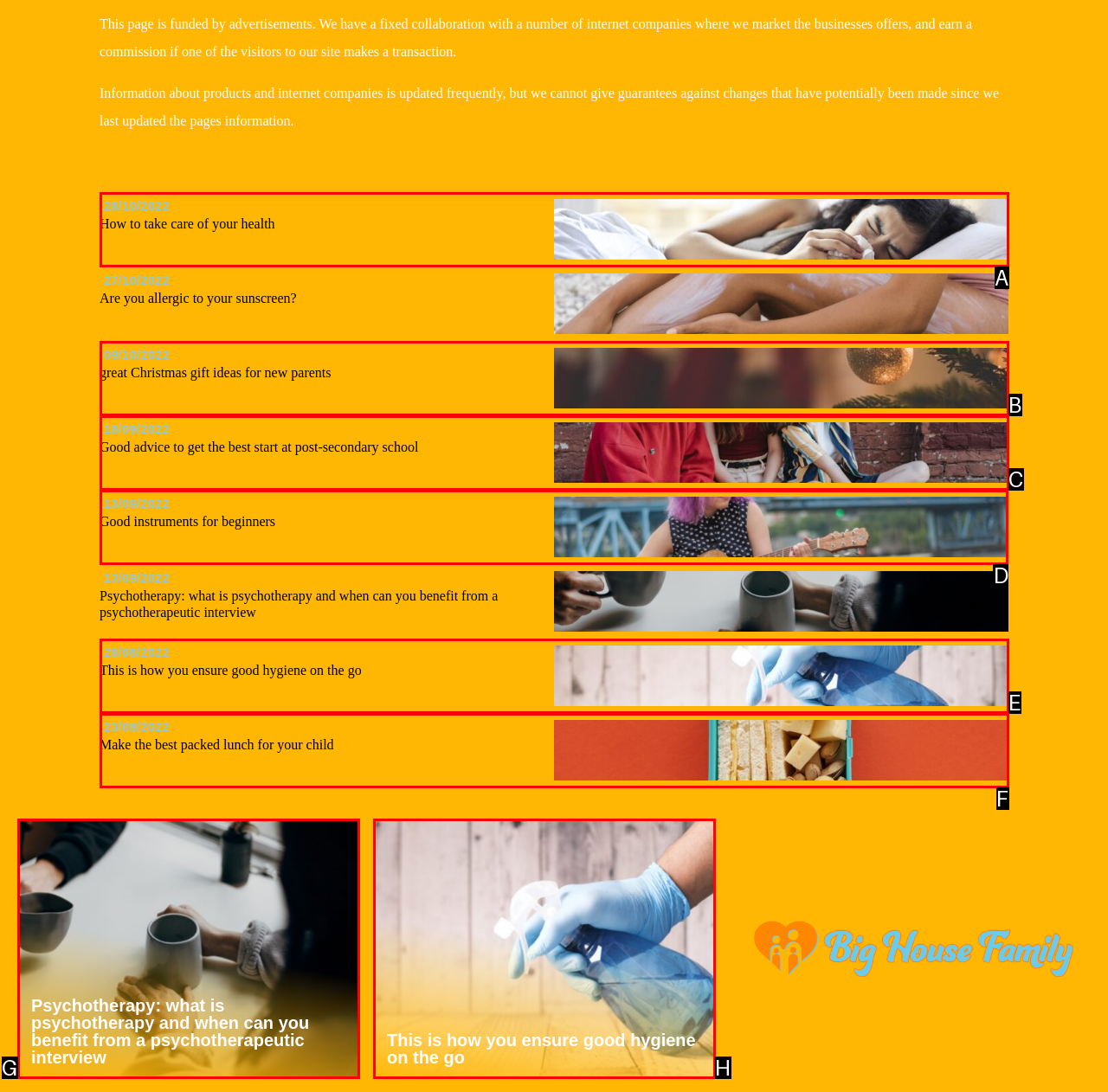Select the right option to accomplish this task: Check out good instruments for beginners. Reply with the letter corresponding to the correct UI element.

D